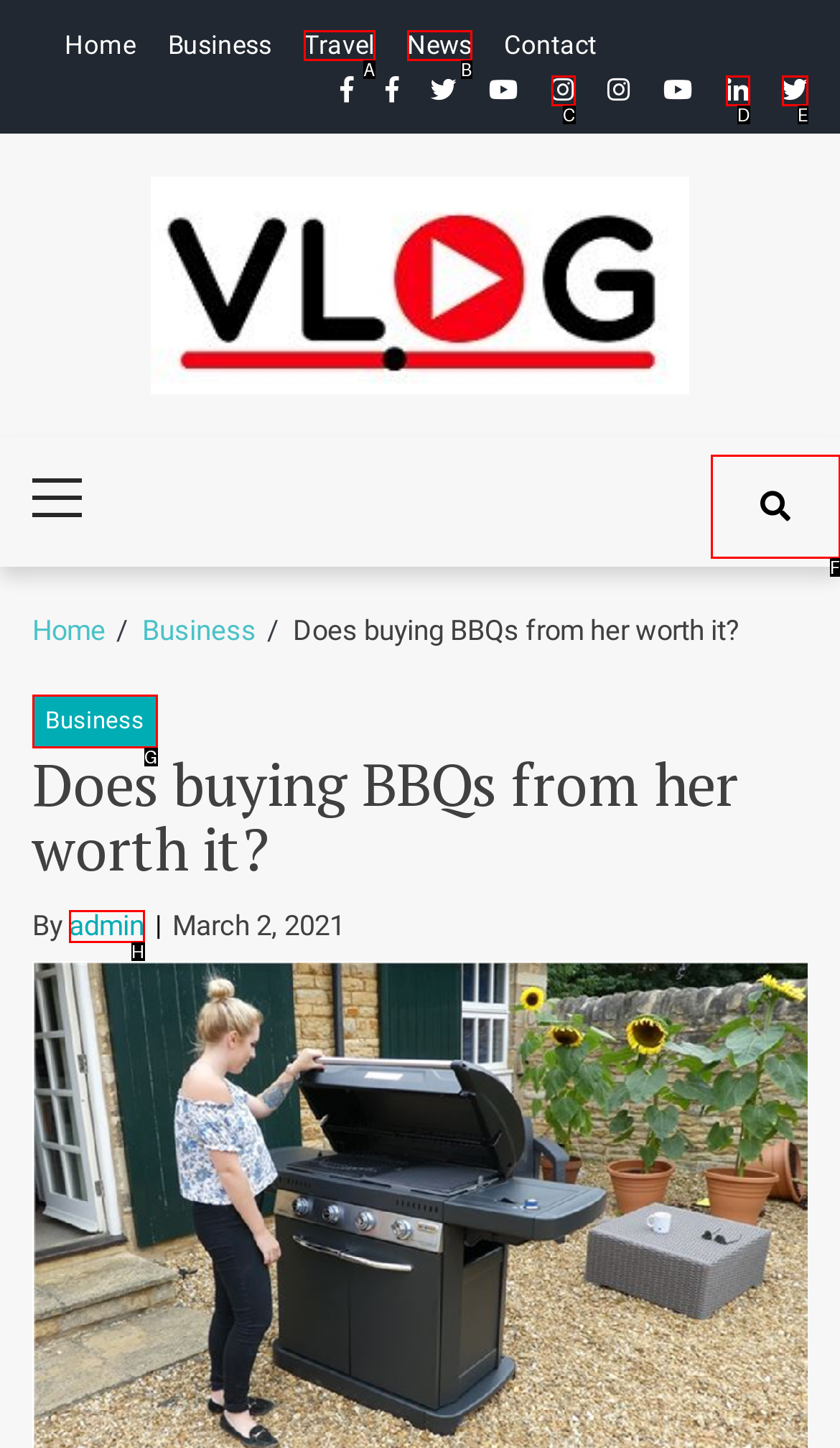Select the letter from the given choices that aligns best with the description: admin. Reply with the specific letter only.

H